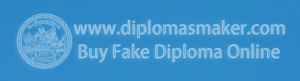What is the purpose of the seal or emblem?
Using the information presented in the image, please offer a detailed response to the question.

The purpose of the seal or emblem is to add an official-looking touch to the advertisement, as stated in the caption. This suggests that the seal or emblem is used to give the impression that the website is legitimate and trustworthy.